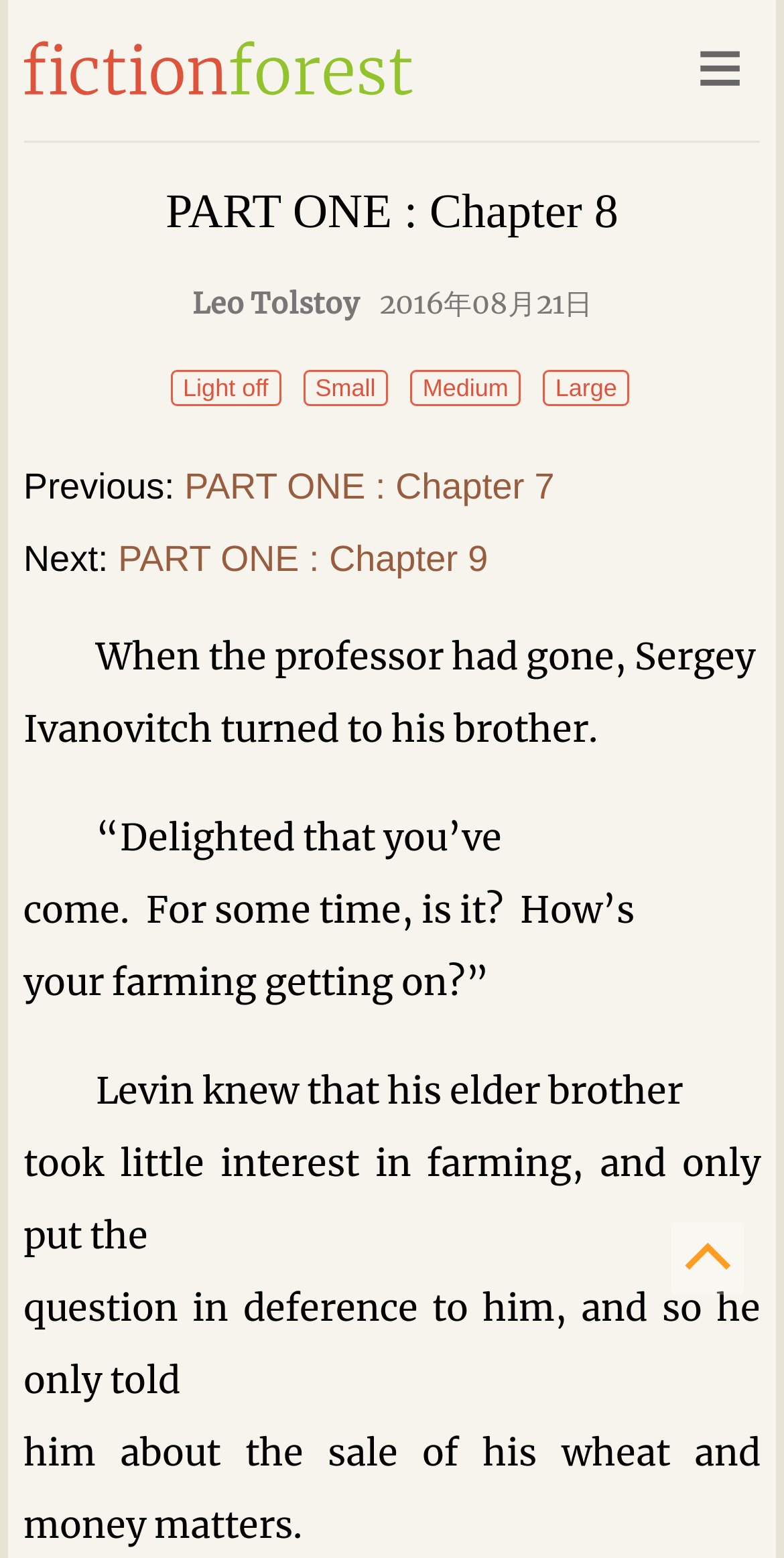Use a single word or phrase to respond to the question:
What is the author of the book?

Leo Tolstoy